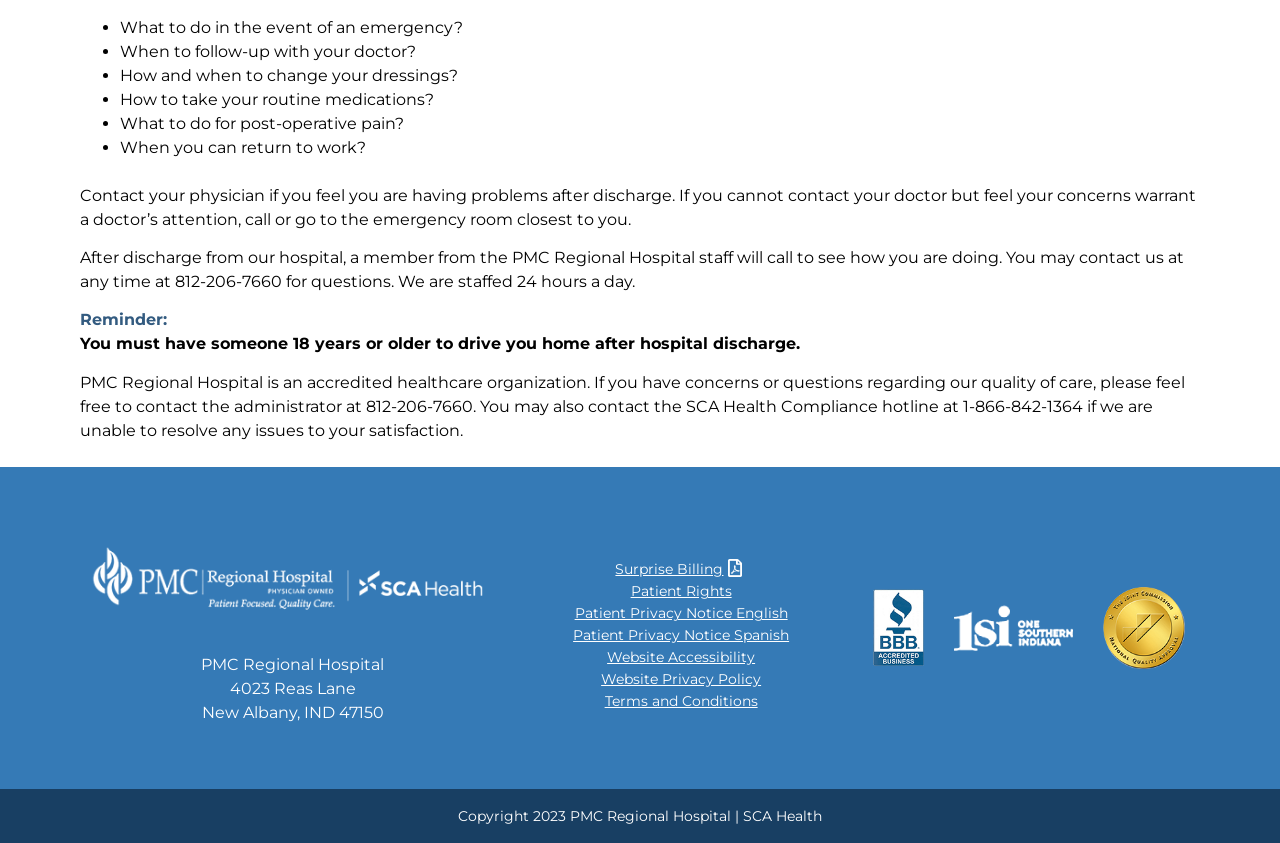What is the phone number to contact for questions?
Please use the image to provide an in-depth answer to the question.

The webpage provides the phone number 812-206-7660 to contact for questions, which is staffed 24 hours a day.